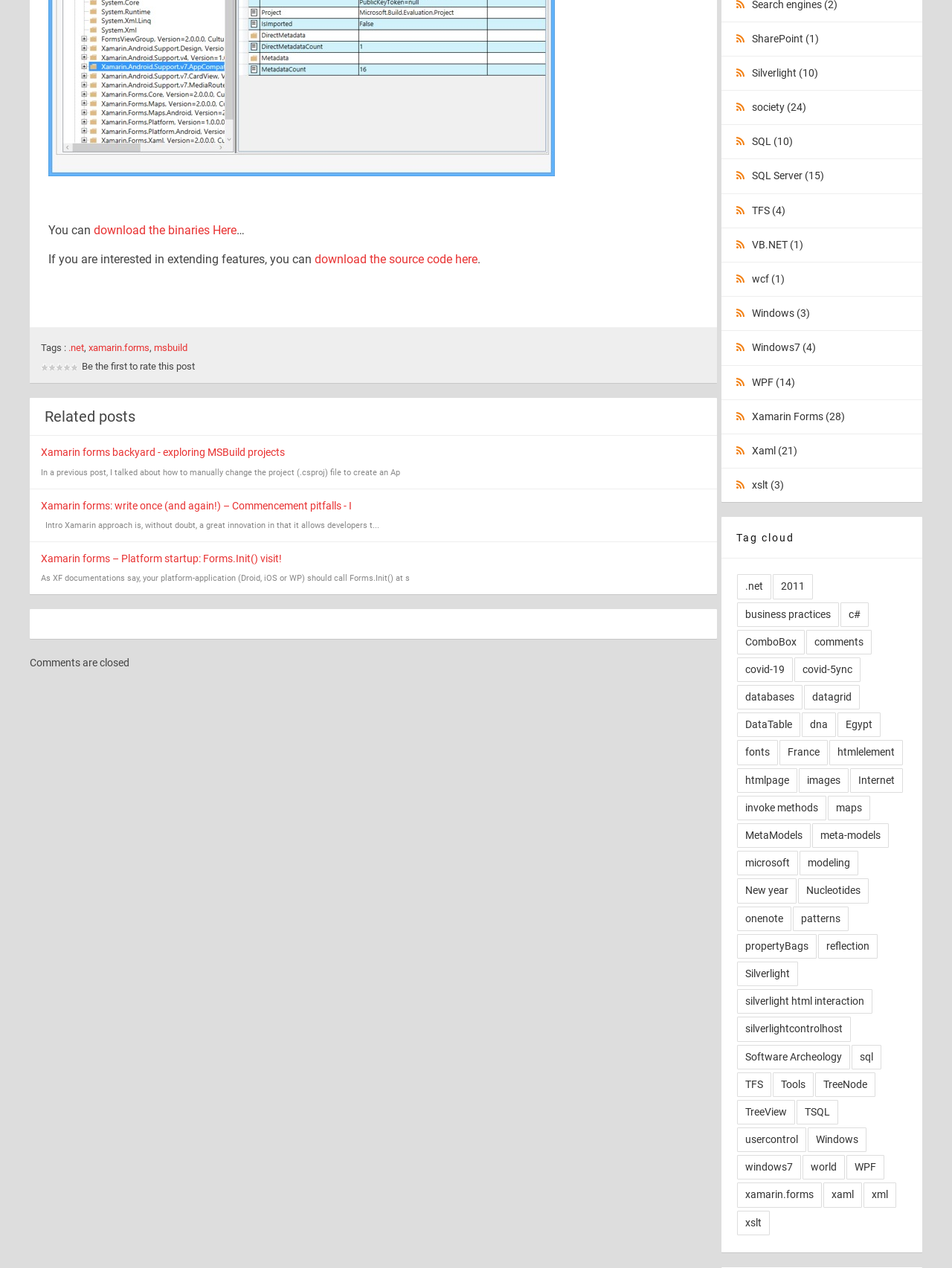Answer the question briefly using a single word or phrase: 
How many rating options are available?

5